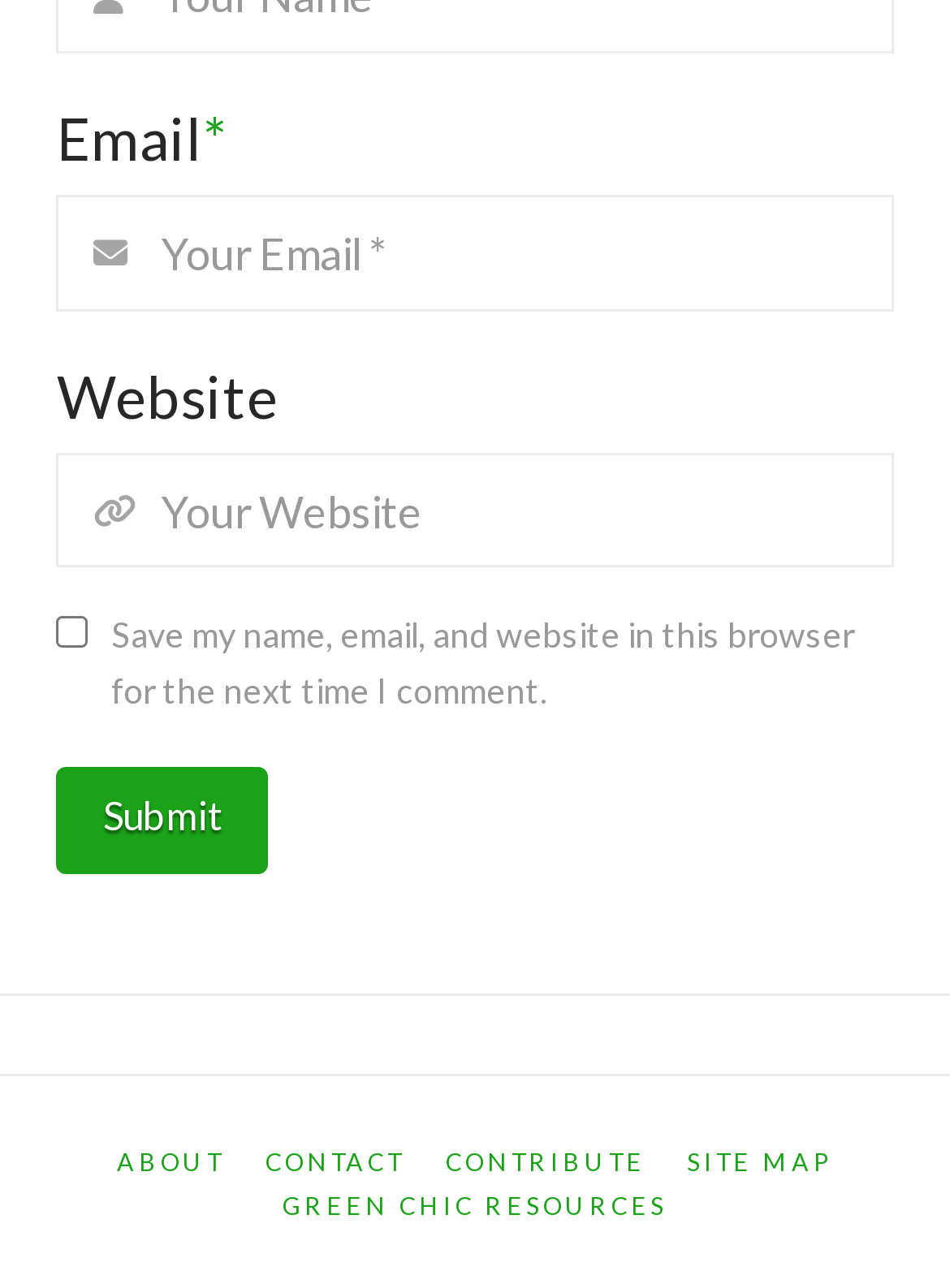Is the website field required?
Using the screenshot, give a one-word or short phrase answer.

No